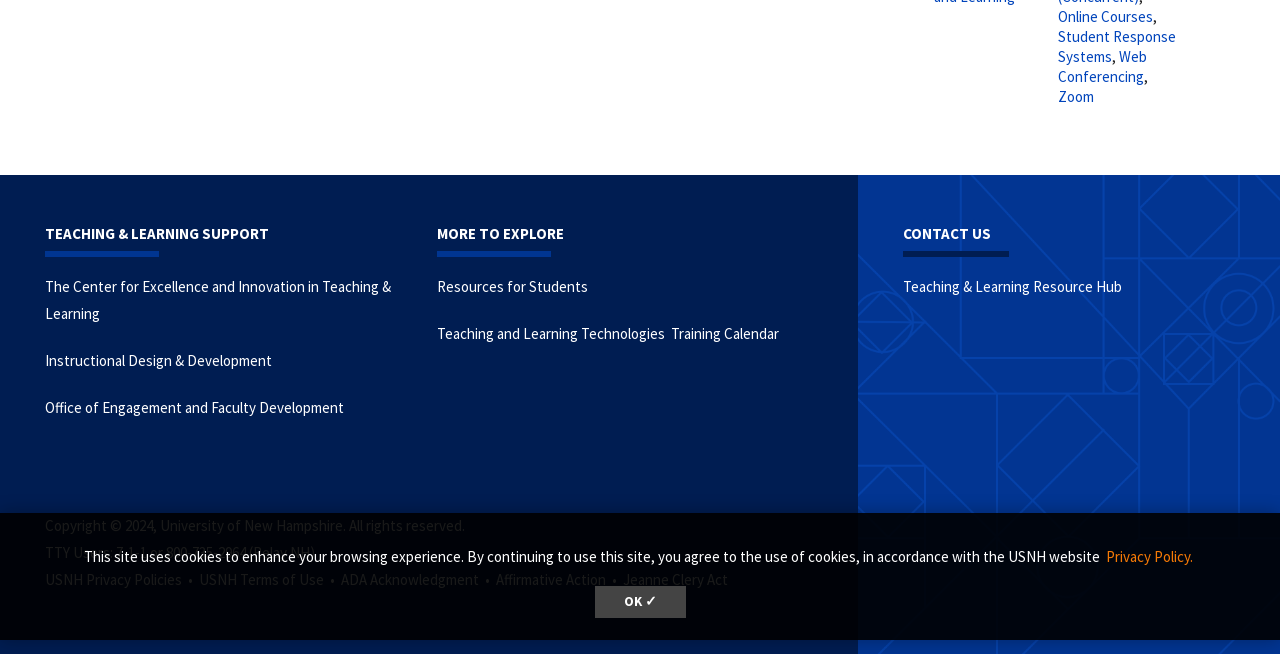Using the element description Zoom, predict the bounding box coordinates for the UI element. Provide the coordinates in (top-left x, top-left y, bottom-right x, bottom-right y) format with values ranging from 0 to 1.

[0.827, 0.133, 0.855, 0.162]